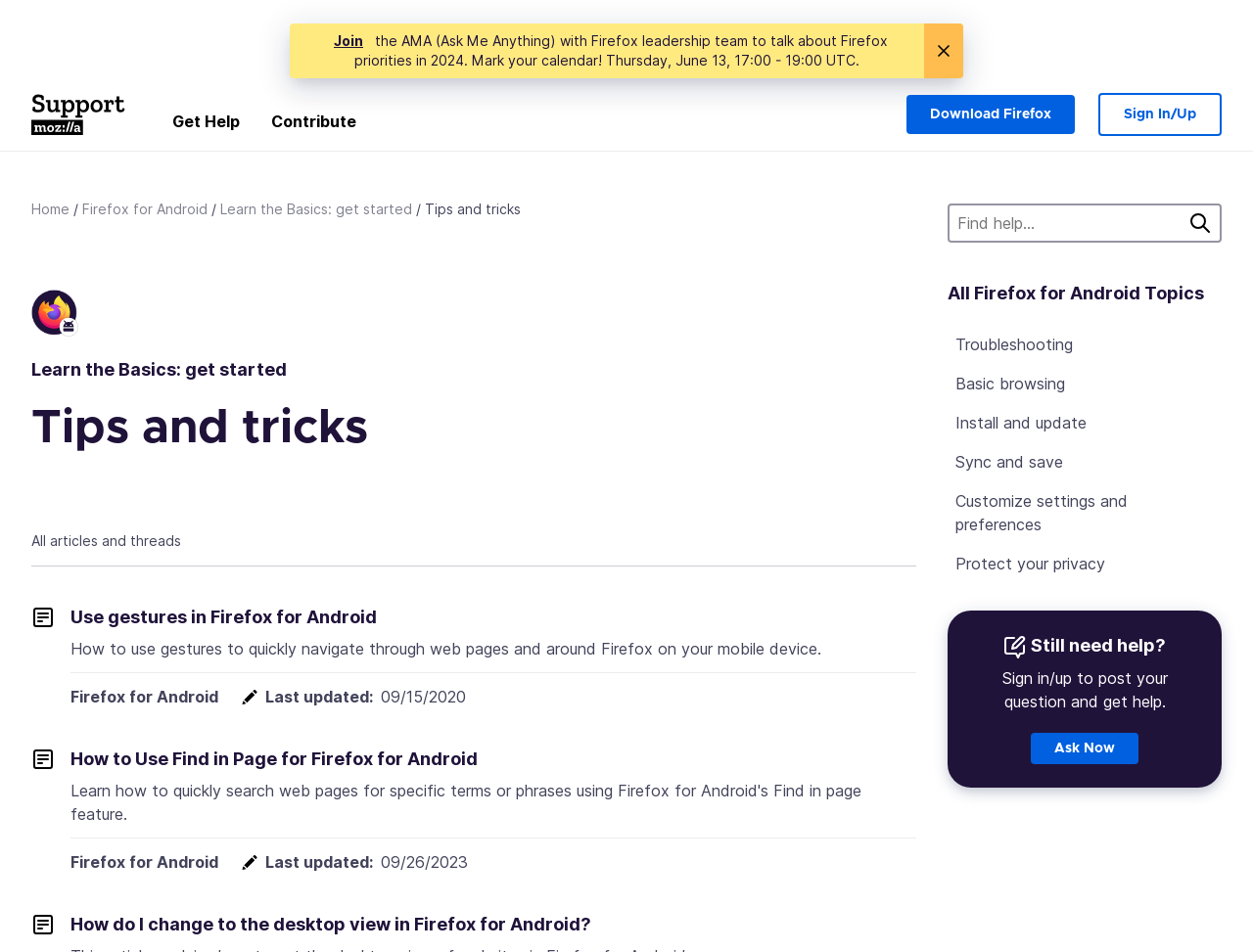Answer in one word or a short phrase: 
What is the topic of the first article on the webpage?

Use gestures in Firefox for Android